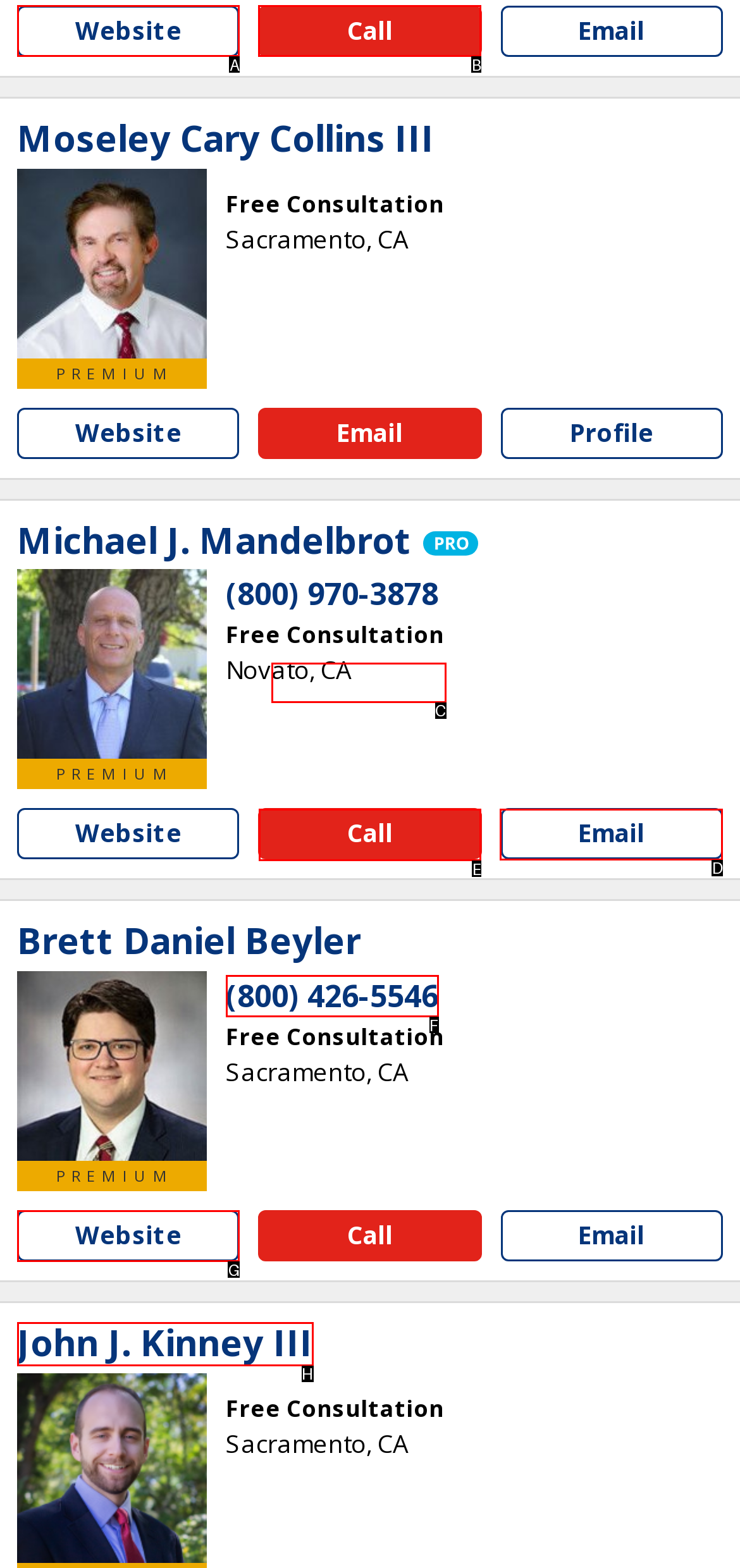Determine the letter of the UI element I should click on to complete the task: Call Michael J. Mandelbrot from the provided choices in the screenshot.

E